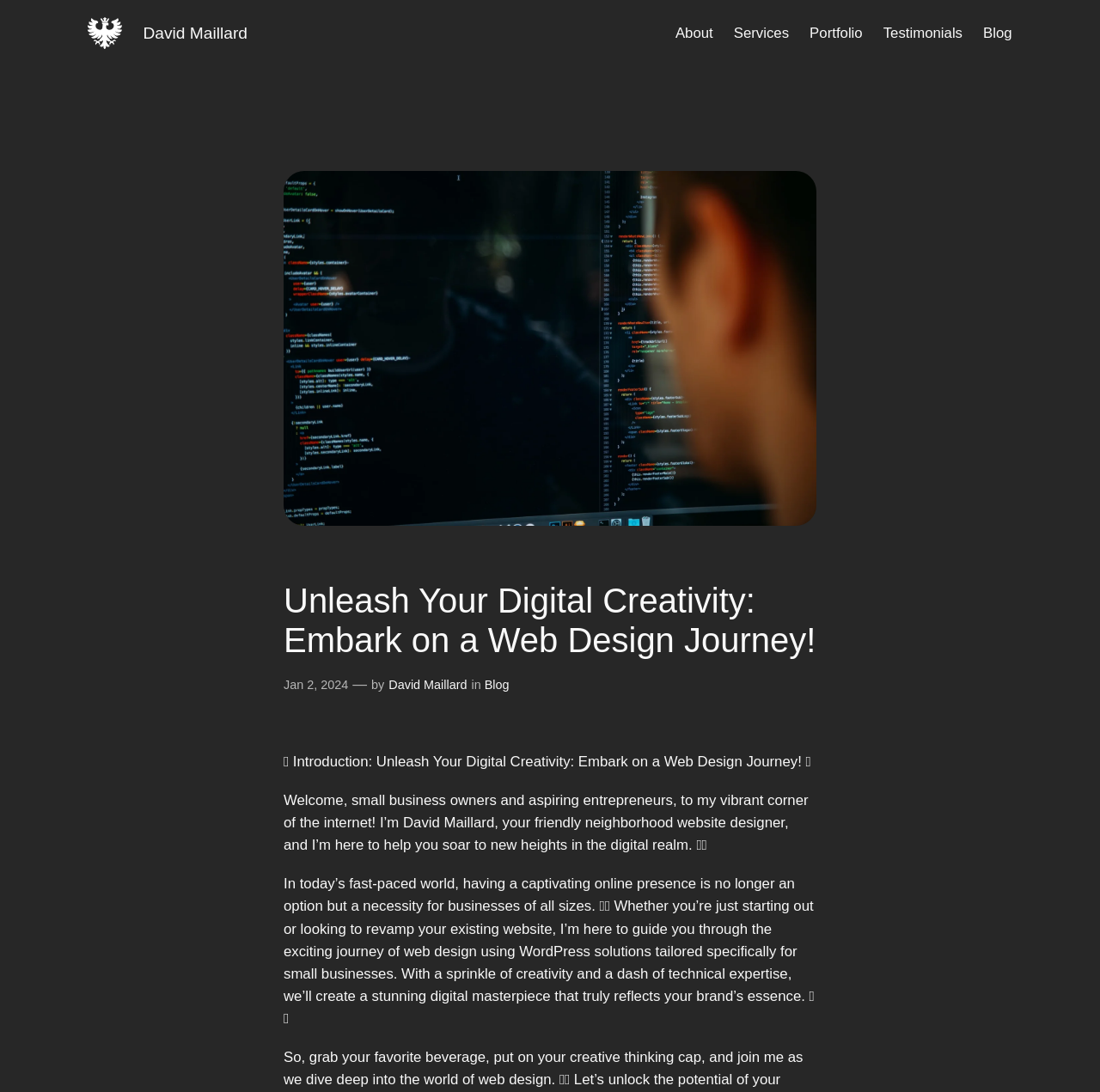Please locate the bounding box coordinates of the element that should be clicked to complete the given instruction: "Visit the TIME TO PATCH page".

None